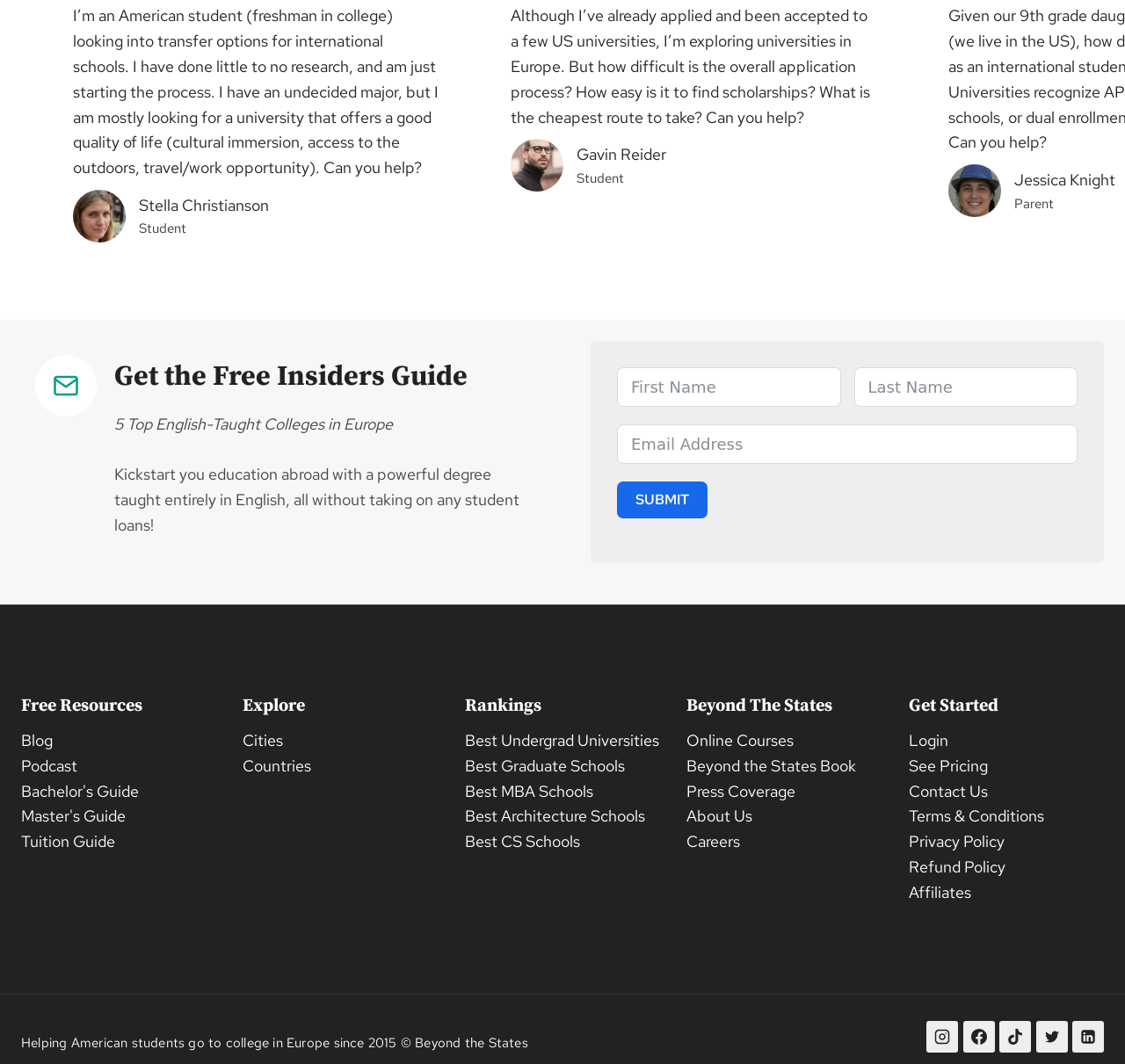Find the coordinates for the bounding box of the element with this description: "name="names[last_name]" placeholder="Last Name"".

[0.759, 0.345, 0.958, 0.382]